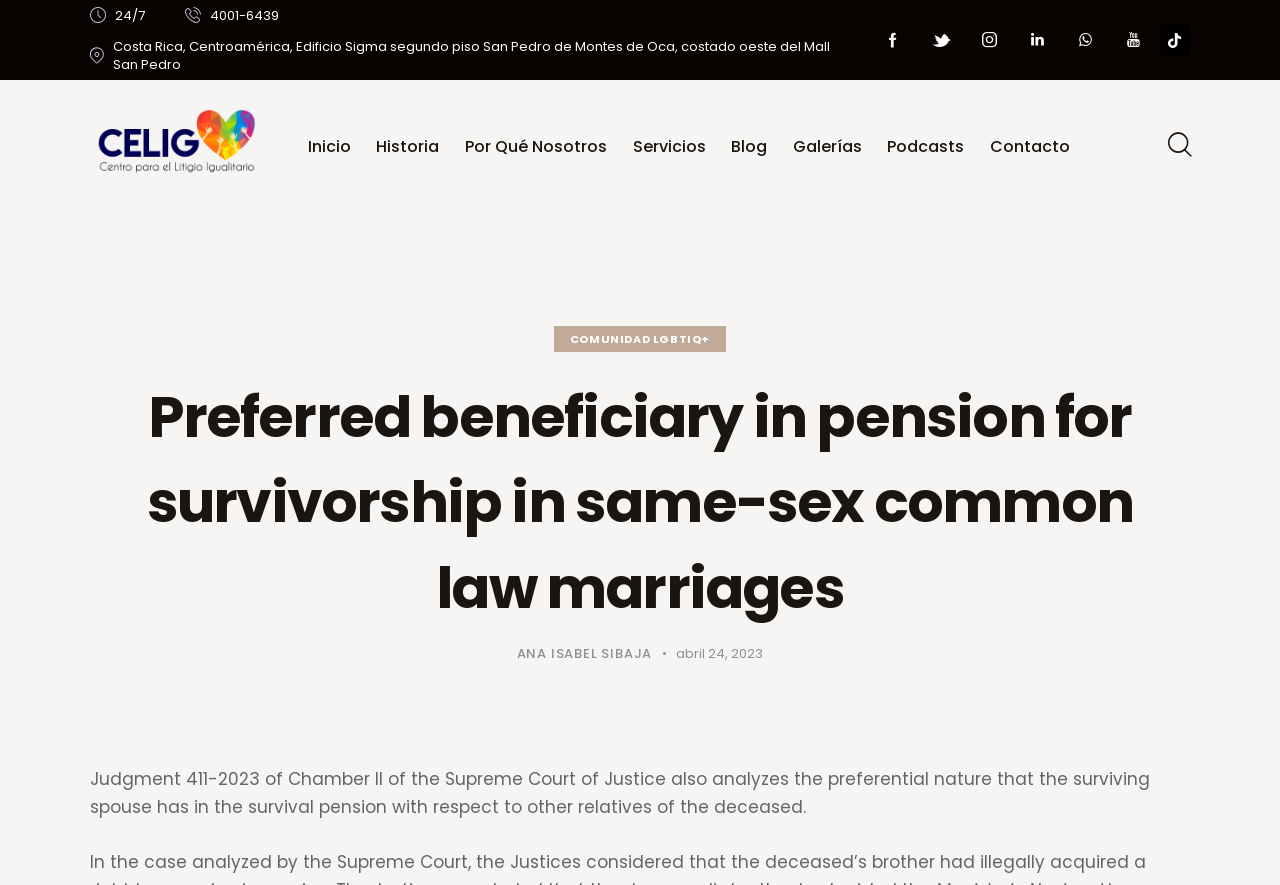Please determine the bounding box coordinates of the area that needs to be clicked to complete this task: 'Learn about the firm's history'. The coordinates must be four float numbers between 0 and 1, formatted as [left, top, right, bottom].

[0.284, 0.139, 0.353, 0.197]